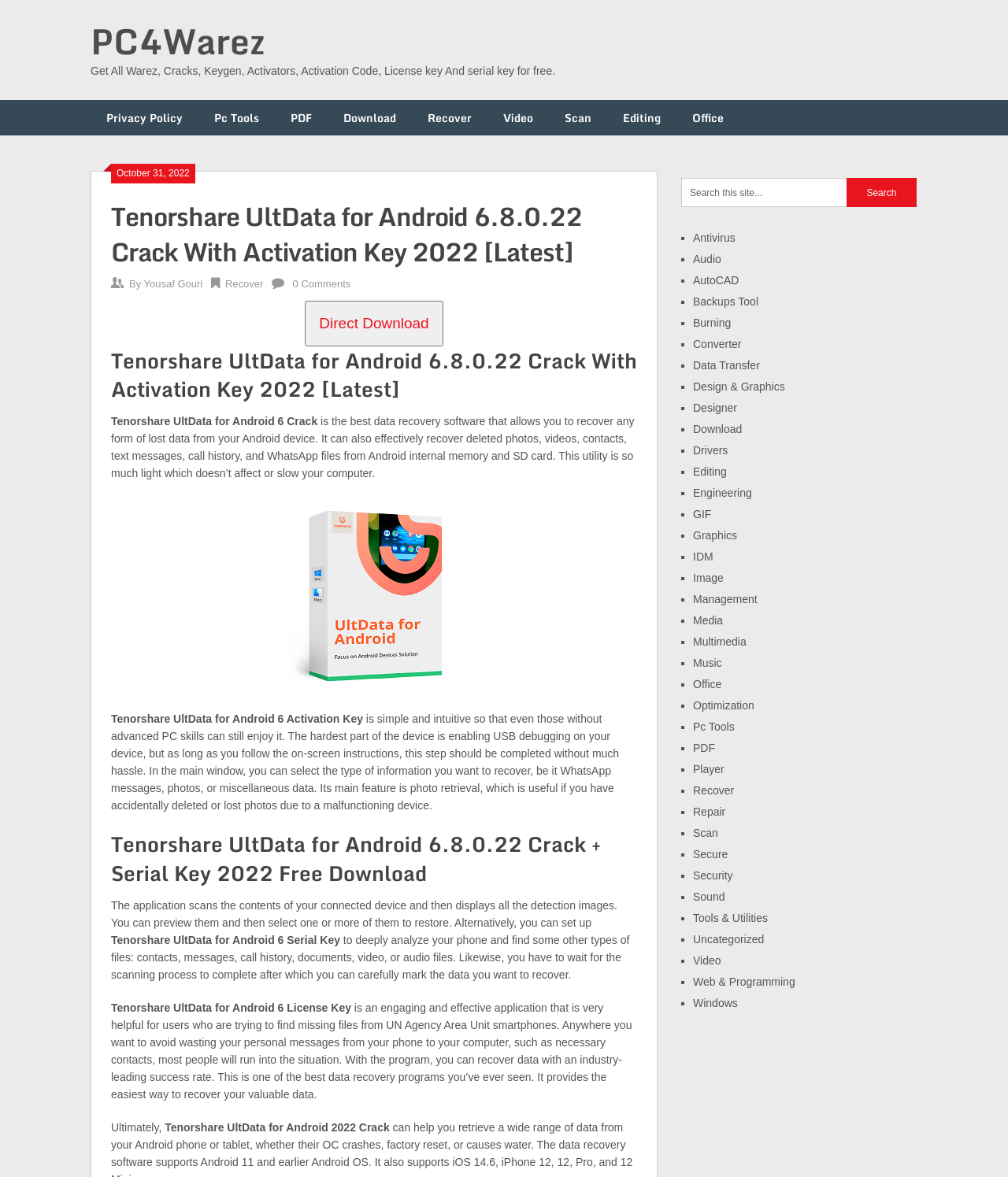Can you determine the main header of this webpage?

Tenorshare UltData for Android 6.8.0.22 Crack With Activation Key 2022 [Latest]